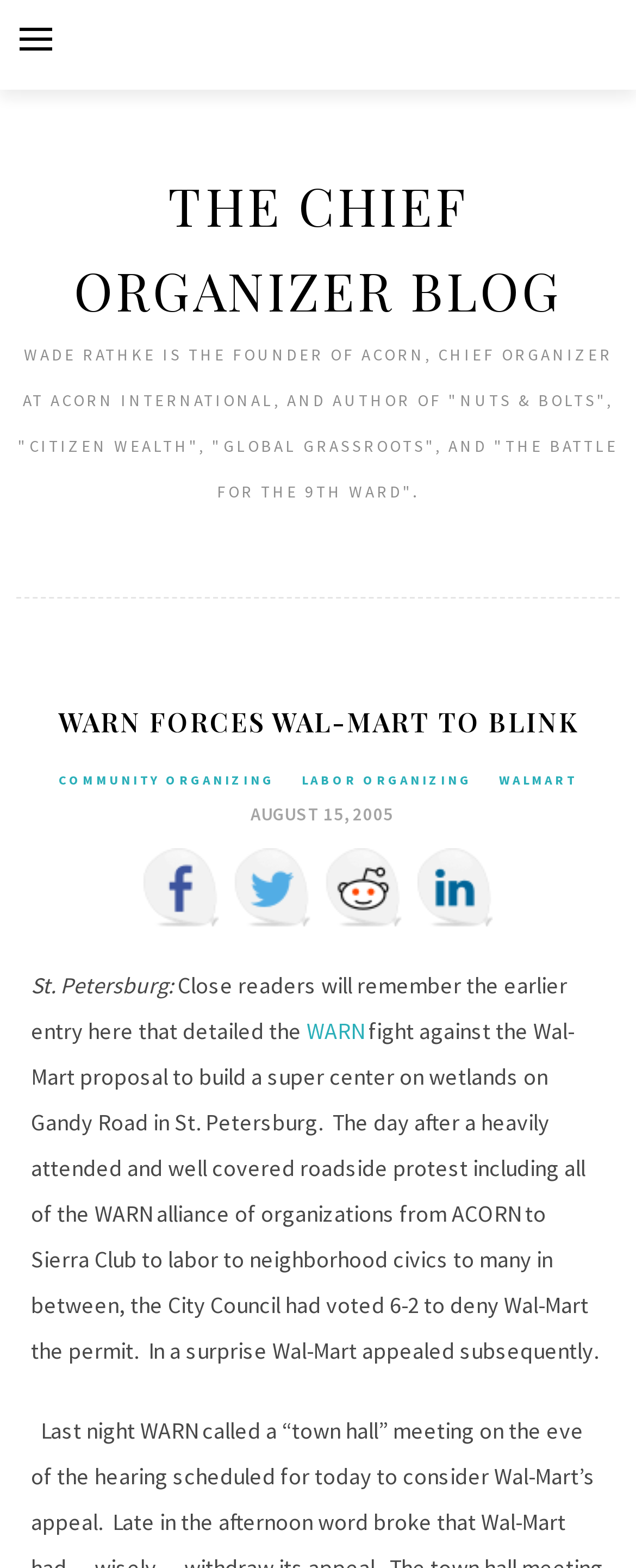Pinpoint the bounding box coordinates of the area that should be clicked to complete the following instruction: "Read about WARN forces Wal-Mart to blink". The coordinates must be given as four float numbers between 0 and 1, i.e., [left, top, right, bottom].

[0.049, 0.449, 0.951, 0.472]